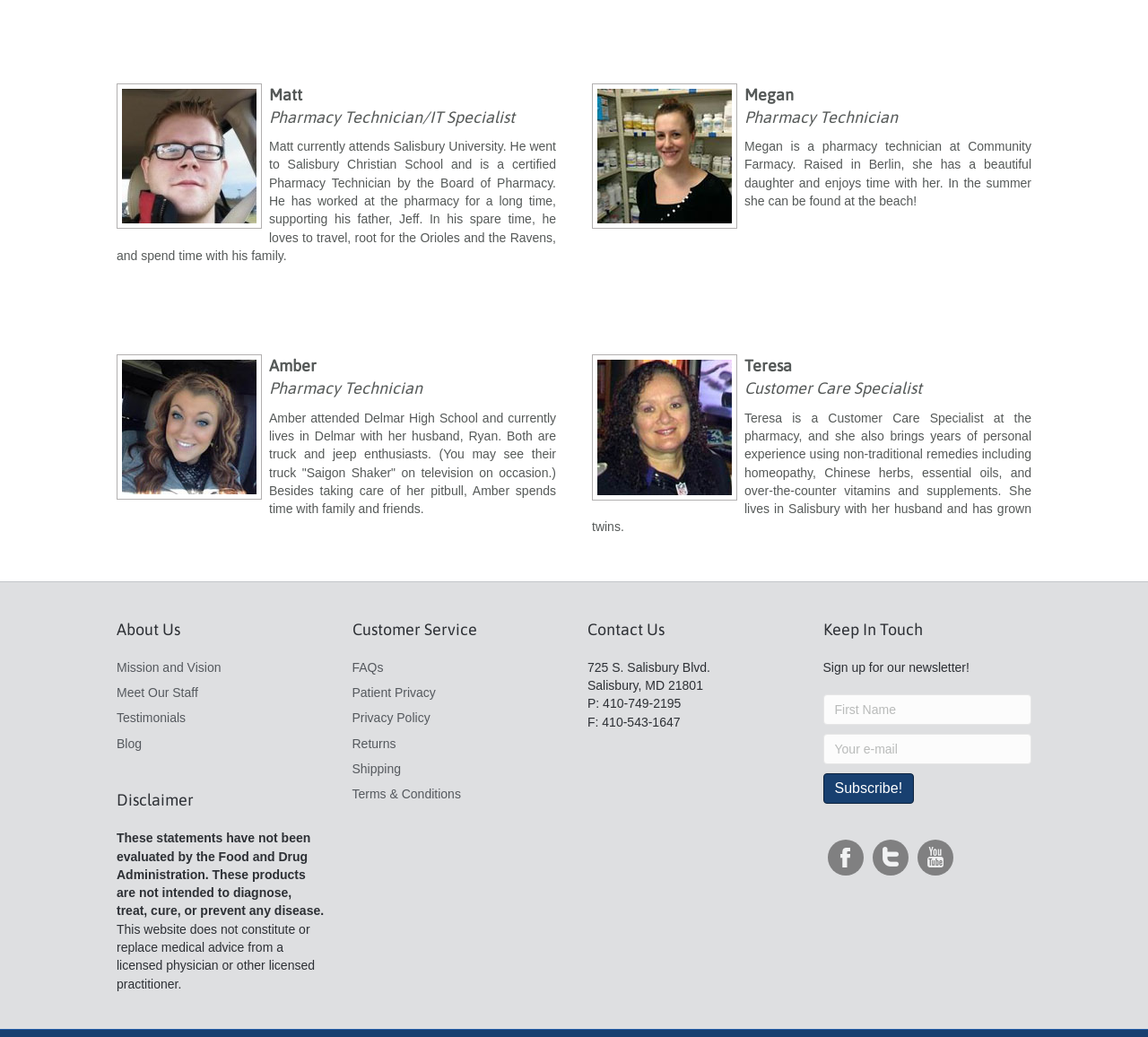Could you indicate the bounding box coordinates of the region to click in order to complete this instruction: "Click the 'Subscribe!' button".

[0.717, 0.746, 0.796, 0.775]